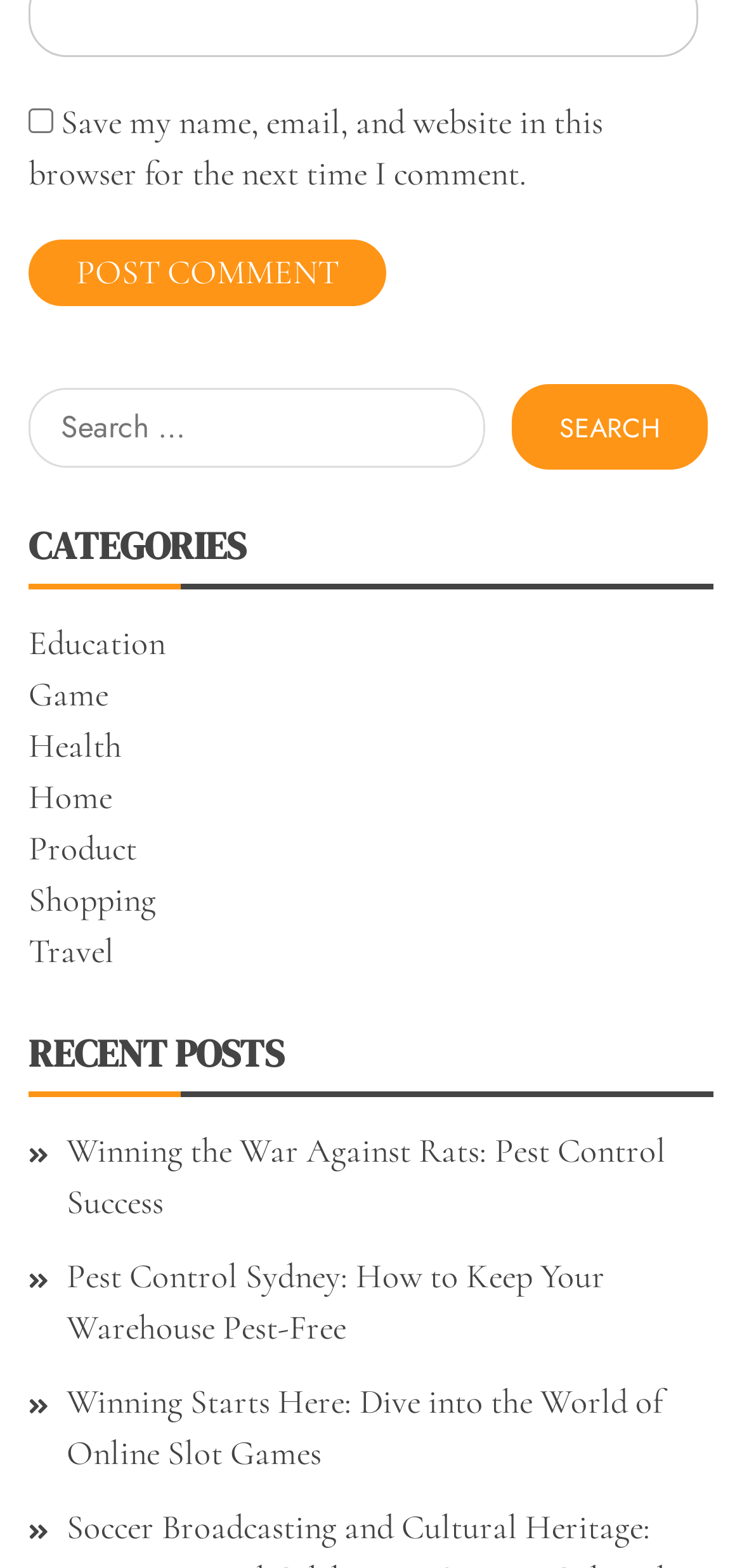Return the bounding box coordinates of the UI element that corresponds to this description: "Game". The coordinates must be given as four float numbers in the range of 0 and 1, [left, top, right, bottom].

[0.038, 0.429, 0.146, 0.456]